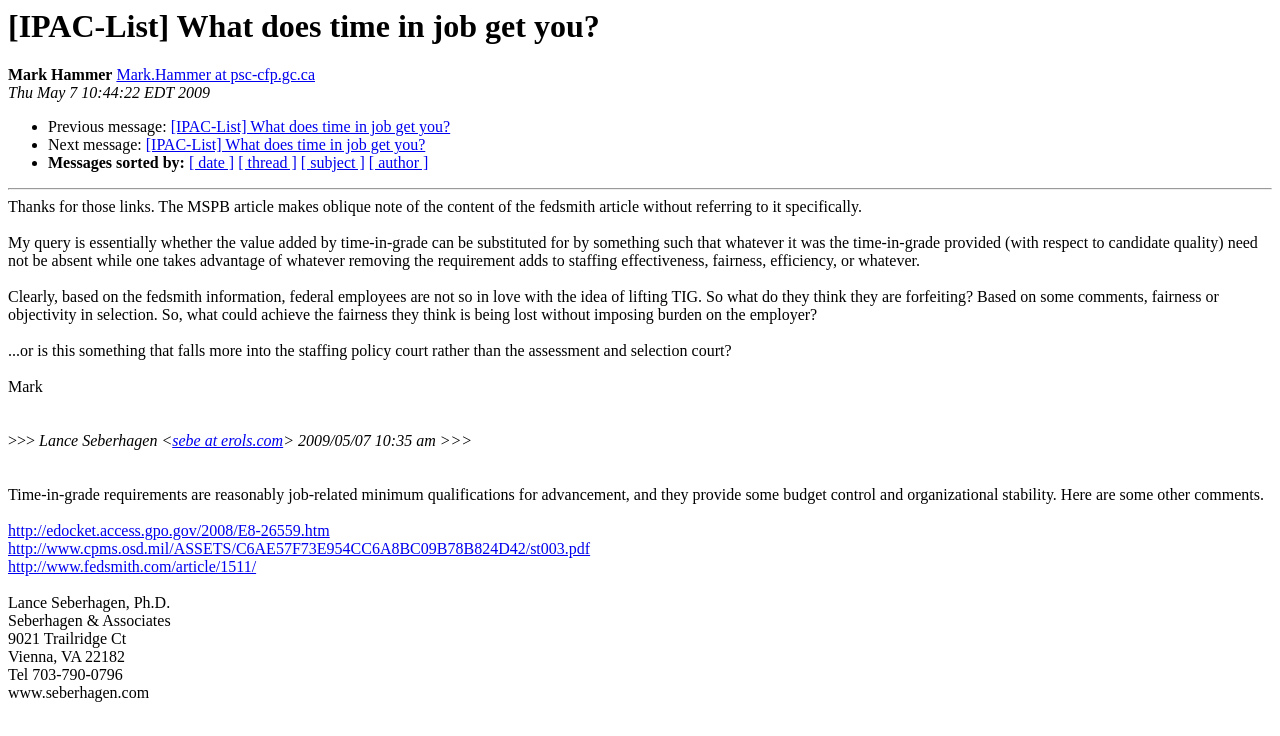Identify the main heading from the webpage and provide its text content.

[IPAC-List] What does time in job get you?